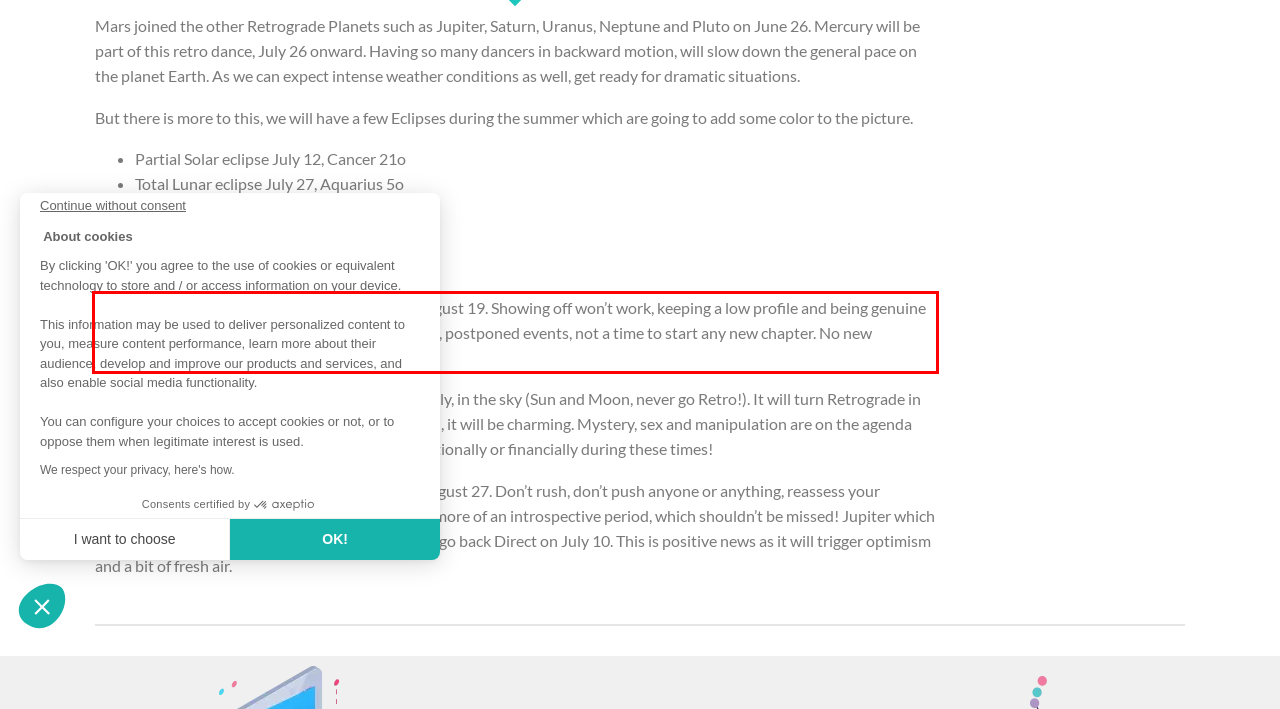Analyze the red bounding box in the provided webpage screenshot and generate the text content contained within.

Mercury will retrograde in Leo, from July 26 to August 19. Showing off won’t work, keeping a low profile and being genuine are the best options. Misunderstanding, confusion, postponed events, not a time to start any new chapter. No new beginnings please!